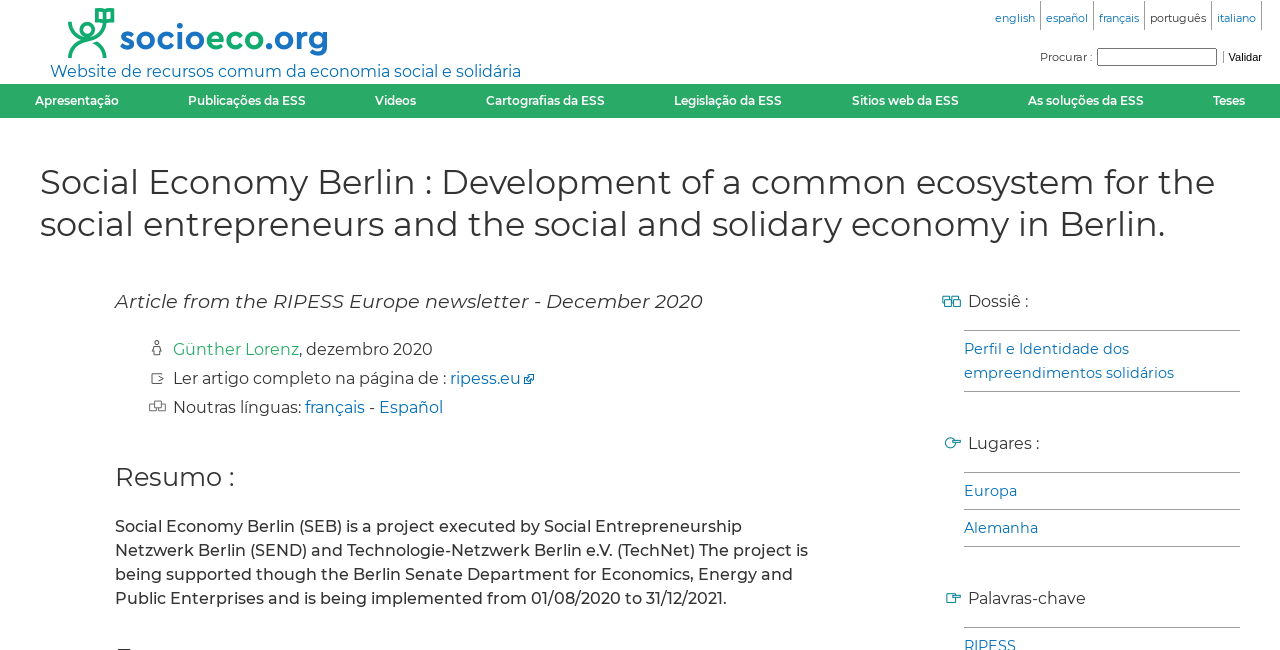Explain in detail what is displayed on the webpage.

The webpage is about Social Economy Berlin, a project focused on developing a common ecosystem for social entrepreneurs and the social and solidary economy in Berlin. At the top left, there is a logo and a link to the socioeco.org website. Below the logo, there are links to switch the language of the webpage to English, Spanish, French, Portuguese, and Italian.

On the top right, there is a search bar with a "Validate" button. Below the search bar, there are several links to different sections of the webpage, including "Presentation", "Publications", "Videos", "ESS Cartographies", "ESS Legislation", "ESS Websites", "ESS Solutions", and "Theses".

The main content of the webpage is divided into several sections. The first section has a heading "Social Economy Berlin" and a brief description of the project. Below this section, there is an article from the RIPESS Europe newsletter, dated December 2020. The article has a link to read the full article on the ripess.eu webpage.

To the right of the article, there are links to read the article in other languages, including French and Spanish. Below the article, there is a section with a heading "Summary" and a brief description of the Social Economy Berlin project.

Further down the webpage, there are sections with headings "Dossier", "Places", and "Keywords". The "Dossier" section has a link to a profile and identity of solidarity-based enterprises. The "Places" section has links to Europe and Germany. The "Keywords" section does not have any links or content.

Throughout the webpage, there are several static text elements that provide additional information and context to the links and sections.